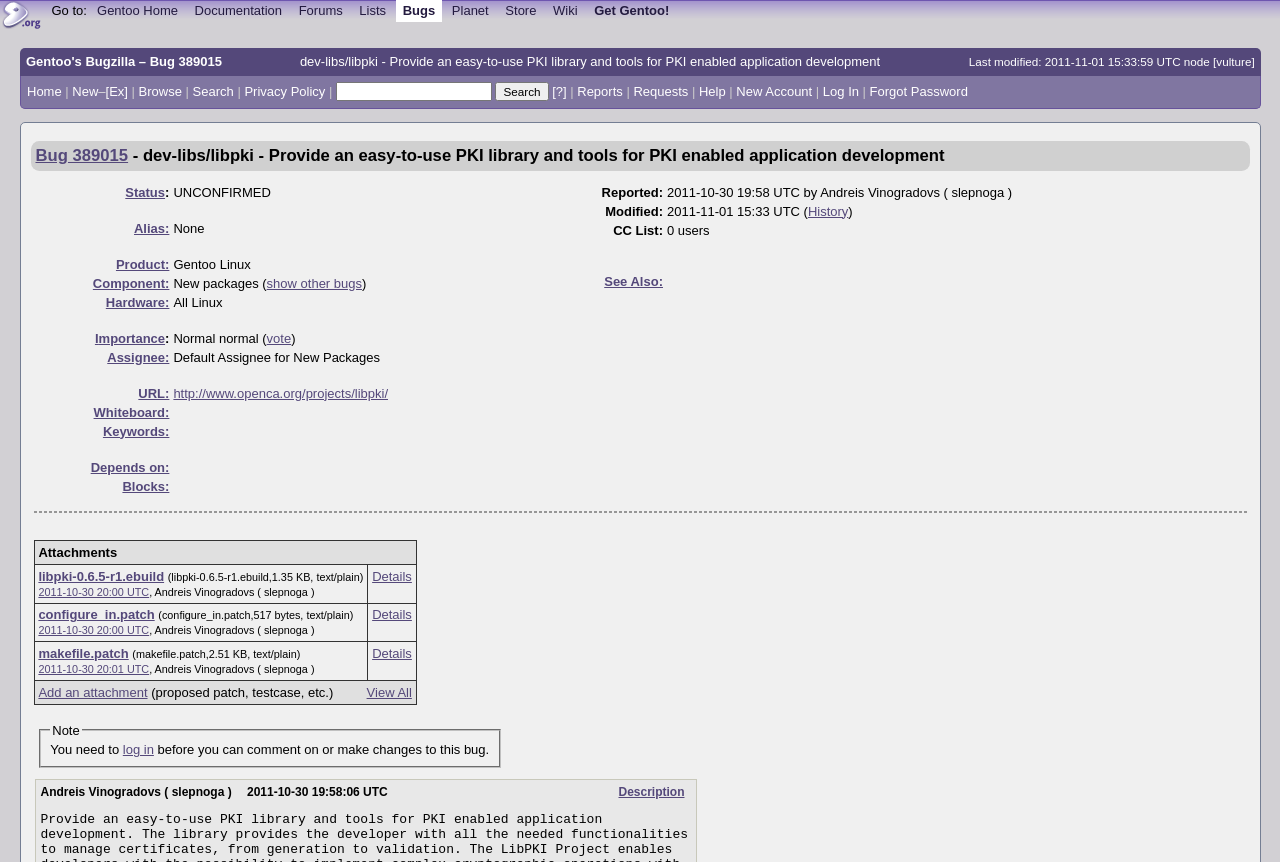Using the elements shown in the image, answer the question comprehensively: How many links are there in the top navigation bar?

The top navigation bar contains links such as 'Gentoo Home', 'Documentation', 'Forums', and so on. By counting these links, we can find that there are 11 links in total.